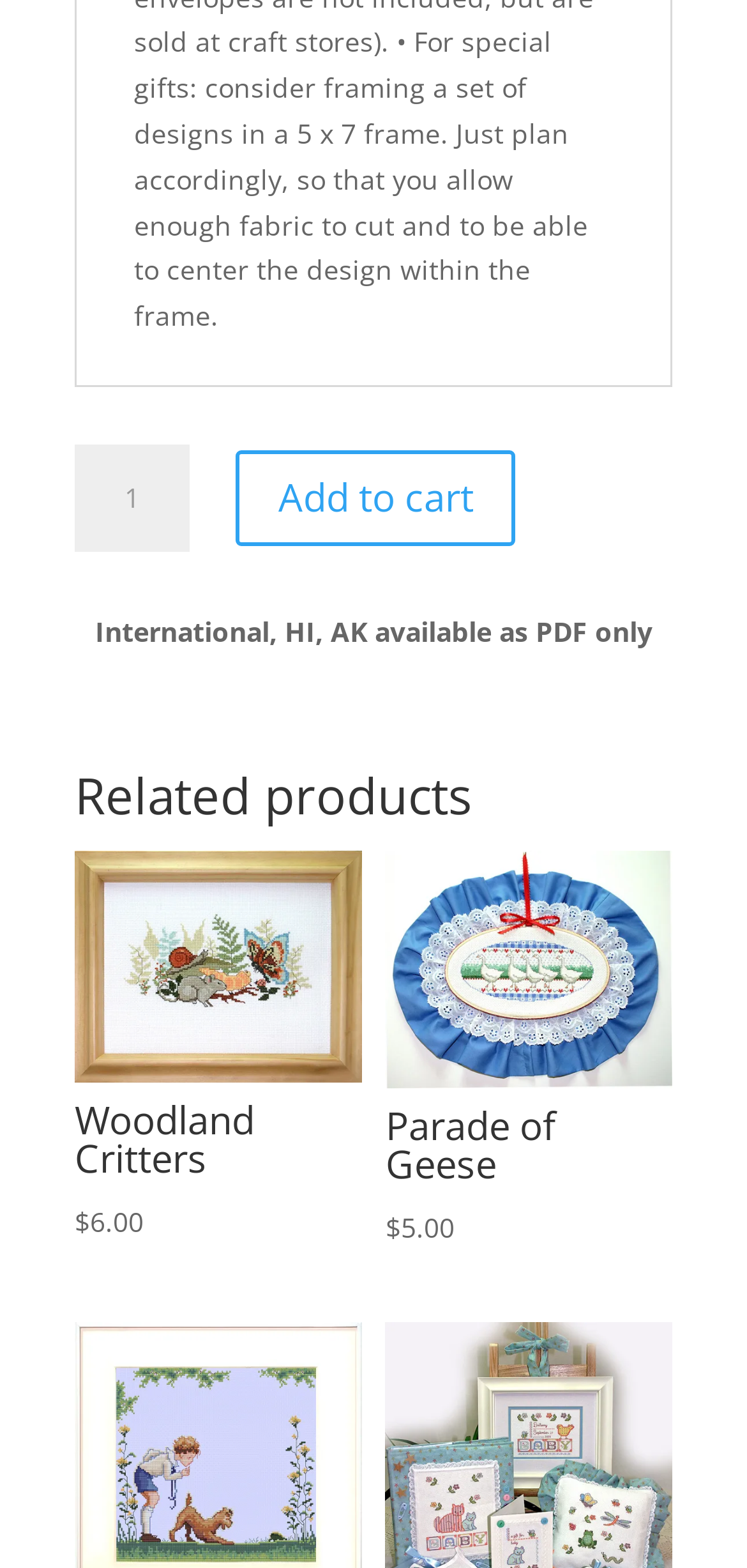Can you give a detailed response to the following question using the information from the image? How many related products are shown?

The webpage shows two related products, namely 'Woodland Critters' and 'Parade of Geese', which are indicated by the link elements with their respective labels and prices.